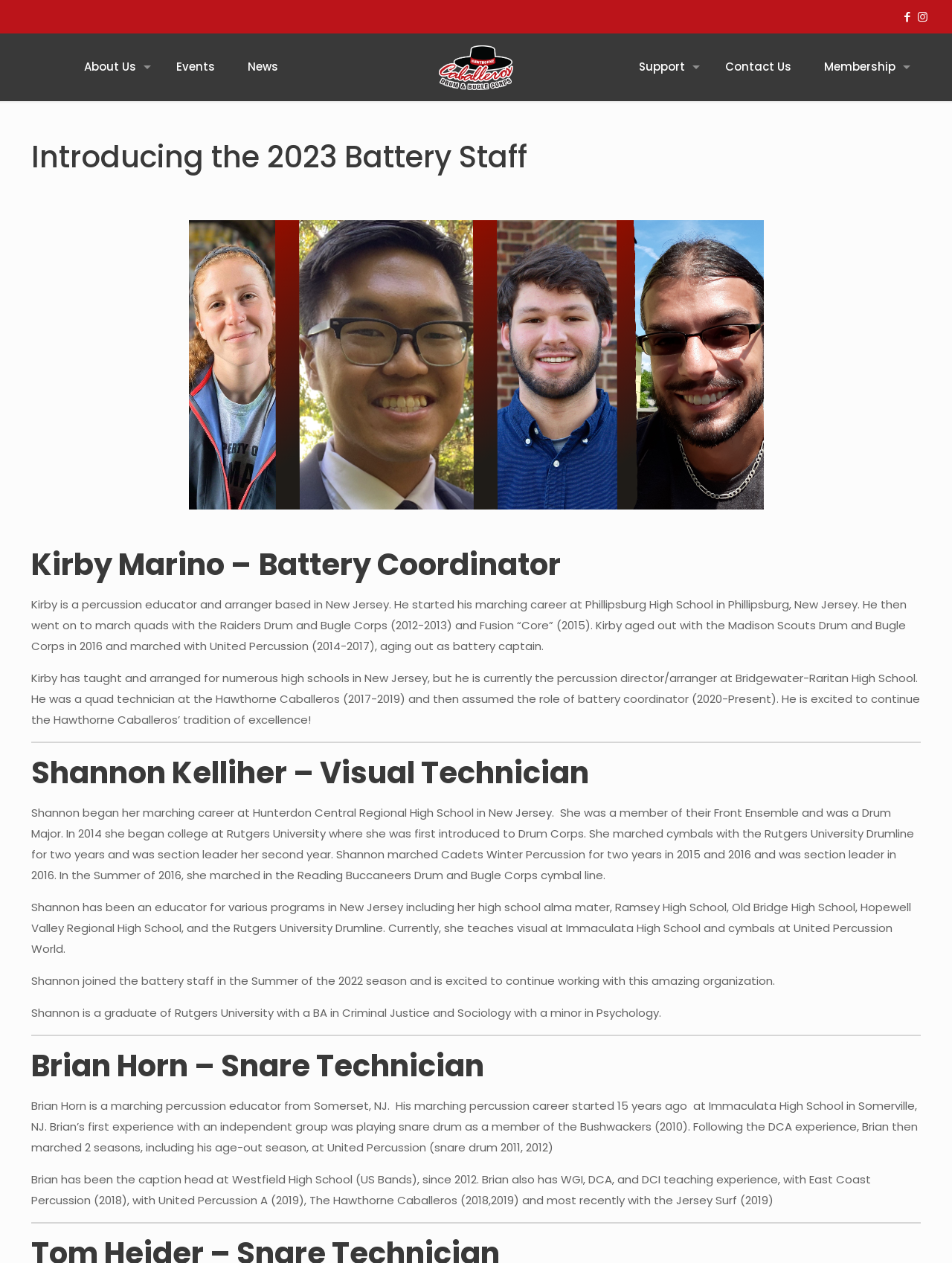Answer the following query with a single word or phrase:
What is Kirby Marino's profession?

Percussion educator and arranger